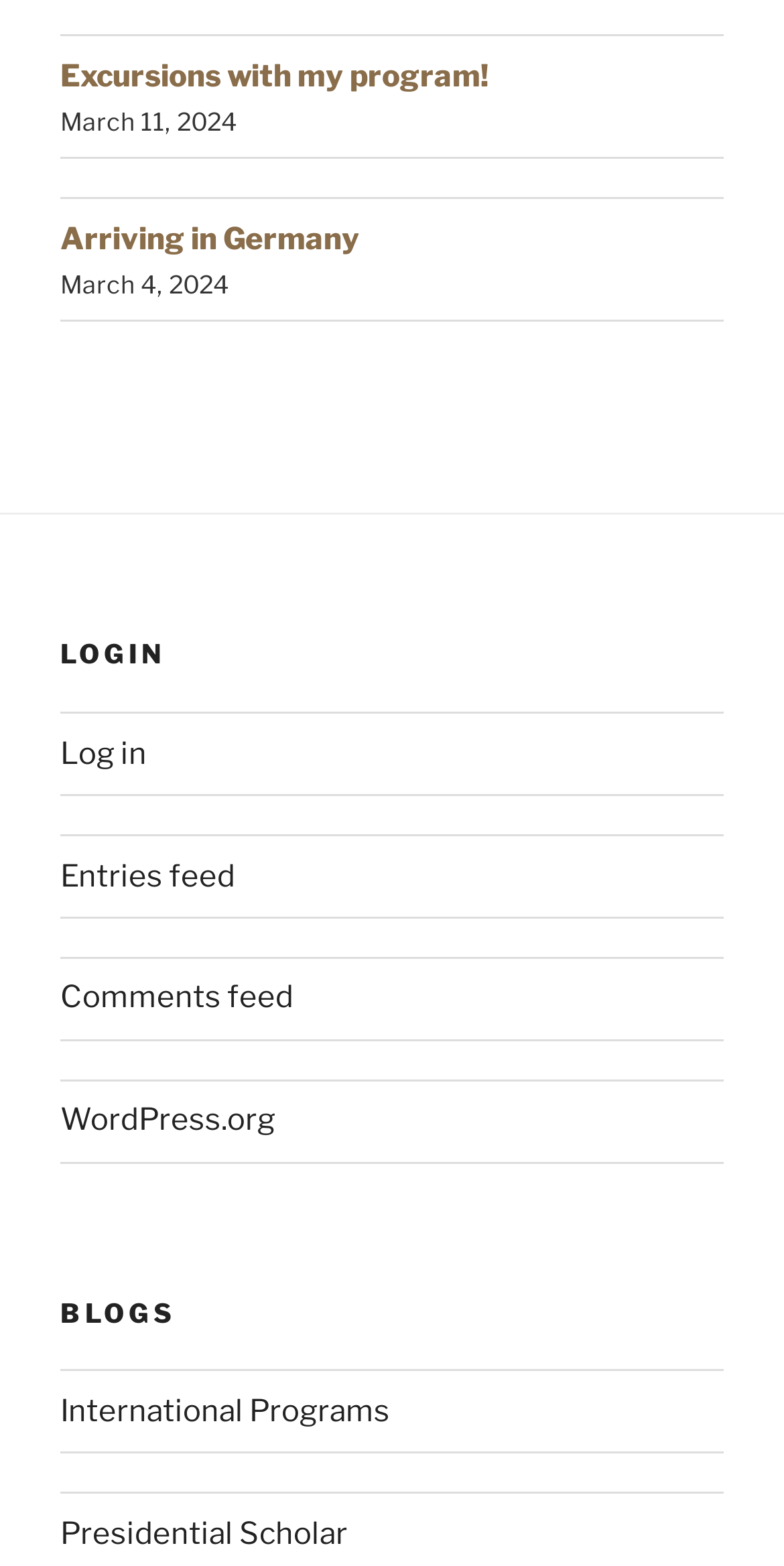Provide the bounding box coordinates for the area that should be clicked to complete the instruction: "Click on 'Log in' button".

[0.077, 0.469, 0.187, 0.492]